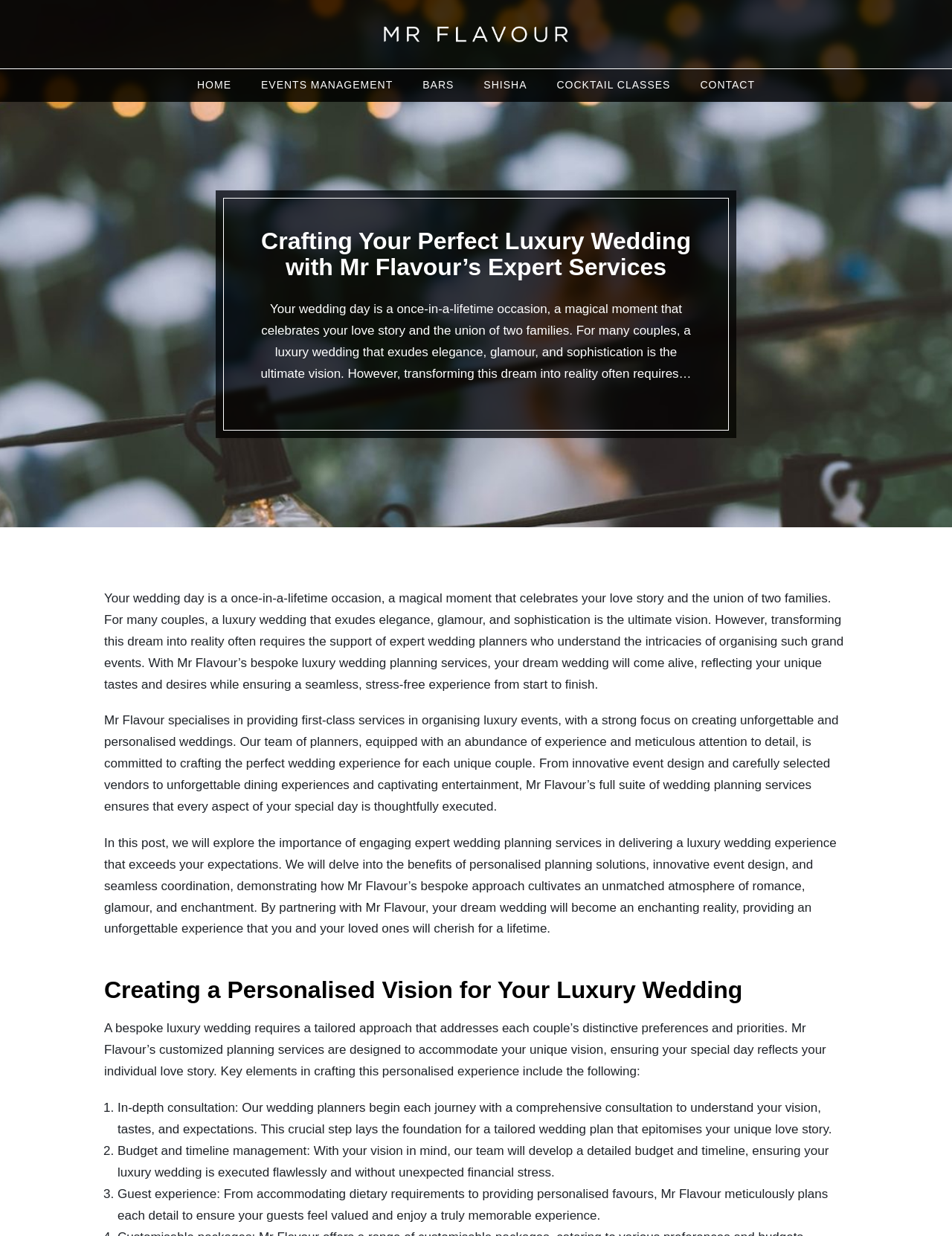Offer a detailed account of what is visible on the webpage.

The webpage is about luxury wedding planning services provided by Mr Flavour. At the top, there is a logo and a navigation menu with links to different sections of the website, including "HOME", "EVENTS MANAGEMENT", "BARS", "SHISHA", "COCKTAIL CLASSES", and "CONTACT".

Below the navigation menu, there is a main section that takes up most of the page. It contains an article with a heading that reads "Crafting Your Perfect Luxury Wedding with Mr Flavour's Expert Services". The article is divided into several paragraphs that discuss the importance of hiring expert wedding planners to create a luxury wedding experience.

The first paragraph explains that a luxury wedding requires elegance, glamour, and sophistication, and that expert wedding planners can help transform this dream into reality. The second paragraph describes Mr Flavour's bespoke luxury wedding planning services, which cater to each couple's unique tastes and desires.

The third paragraph introduces the topic of the post, which is the importance of engaging expert wedding planning services in delivering a luxury wedding experience. The fourth paragraph has a heading "Creating a Personalised Vision for Your Luxury Wedding" and discusses how Mr Flavour's customized planning services can accommodate each couple's distinctive preferences and priorities.

The rest of the article is a list of key elements in crafting a personalized wedding experience, including in-depth consultation, budget and timeline management, and guest experience. Each element is described in a separate paragraph, with a list marker (1., 2., 3.) indicating the start of each point.